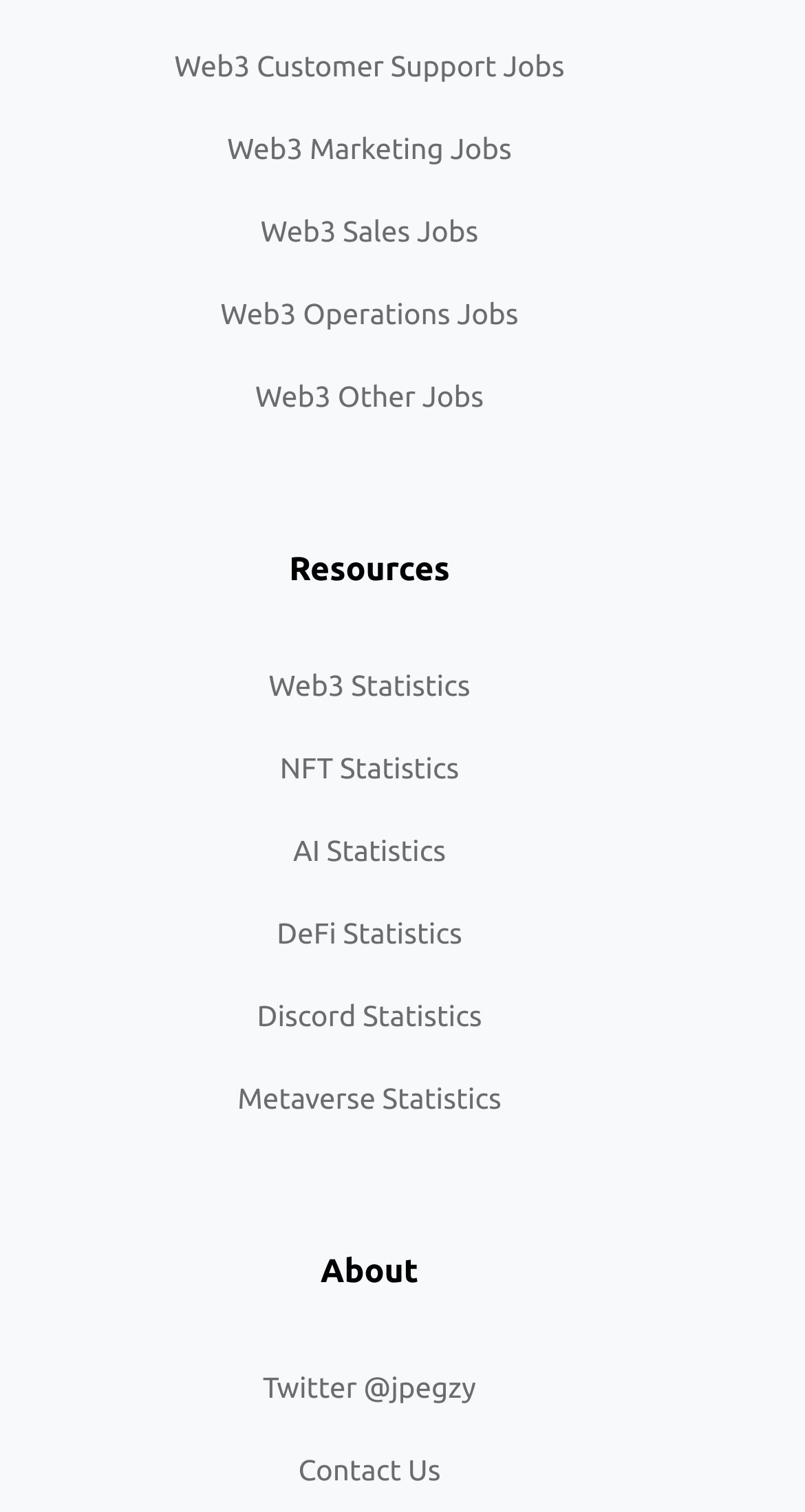Please identify the bounding box coordinates of the area that needs to be clicked to fulfill the following instruction: "Connect with Facebook."

None